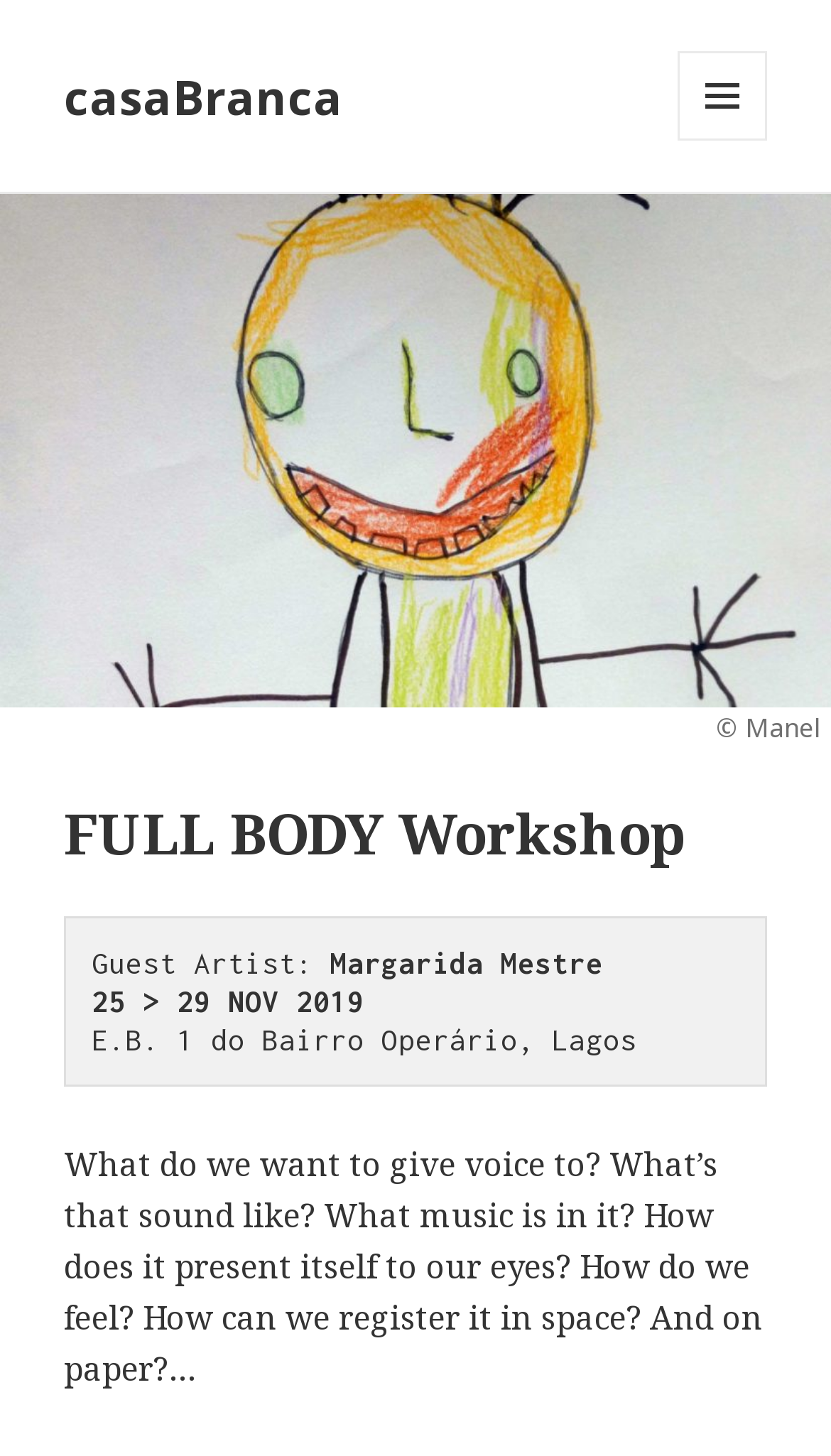Identify the bounding box coordinates for the UI element described as follows: "Menu and widgets". Ensure the coordinates are four float numbers between 0 and 1, formatted as [left, top, right, bottom].

[0.815, 0.035, 0.923, 0.097]